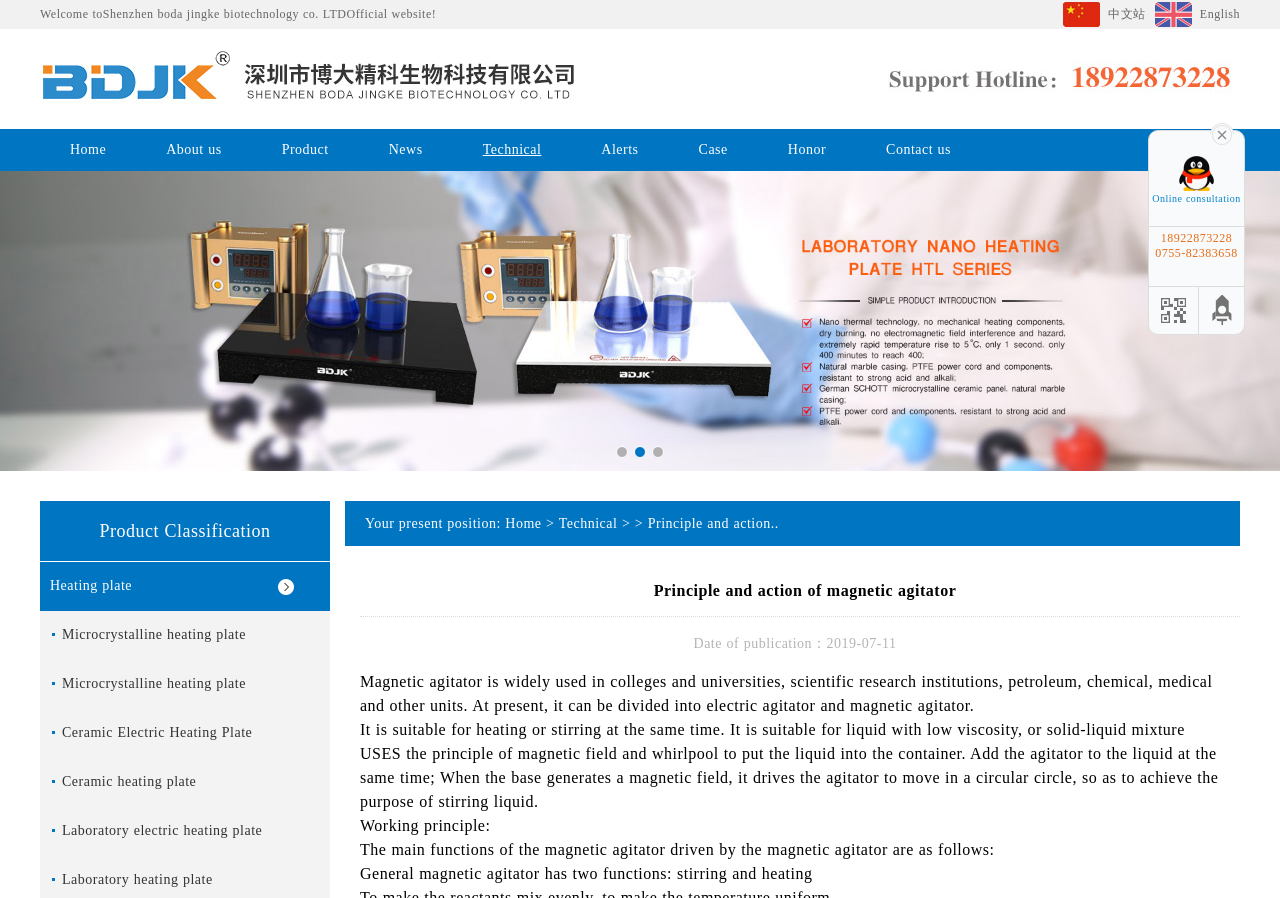Please determine the bounding box of the UI element that matches this description: Morgue - Eroded Thoughts. The coordinates should be given as (top-left x, top-left y, bottom-right x, bottom-right y), with all values between 0 and 1.

None